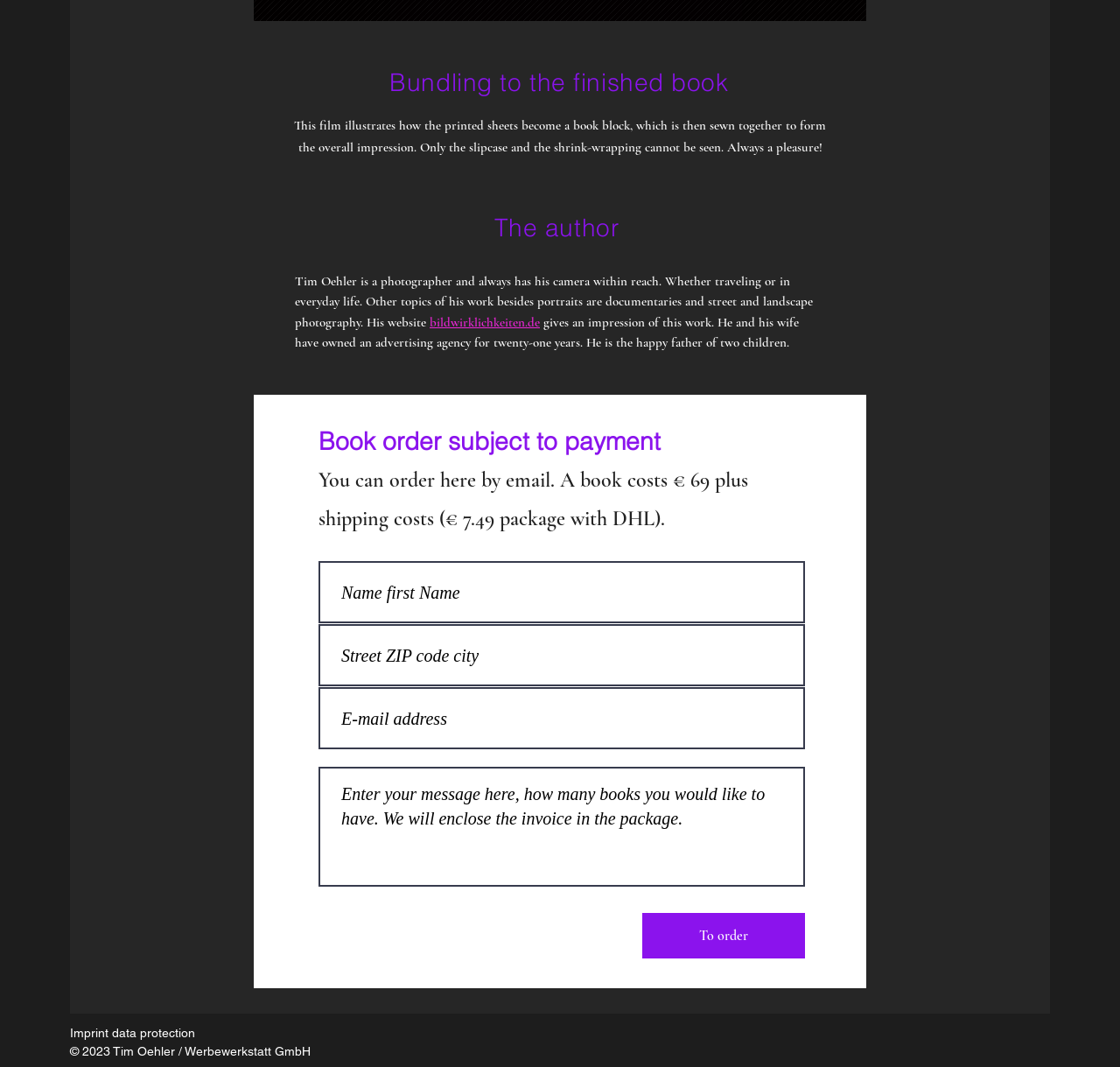Using the given description, provide the bounding box coordinates formatted as (top-left x, top-left y, bottom-right x, bottom-right y), with all values being floating point numbers between 0 and 1. Description: bildwirklichkeiten.de

[0.384, 0.294, 0.482, 0.309]